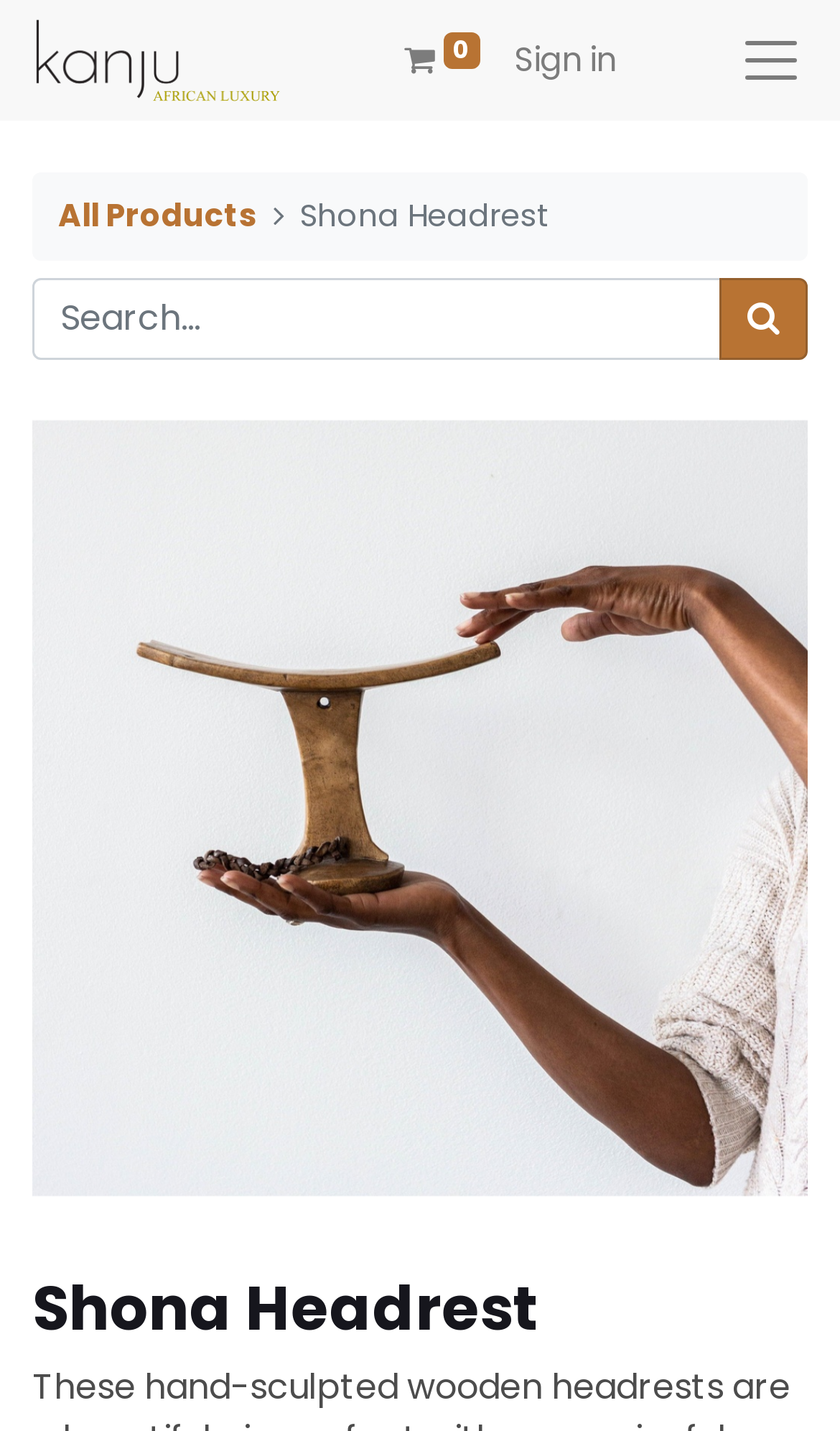How many navigation links are at the top right corner?
Please use the image to deliver a detailed and complete answer.

I counted the number of links at the top right corner, which are 'Logo of kanju Interiors Trade Services', ' 0', and 'Sign in'.